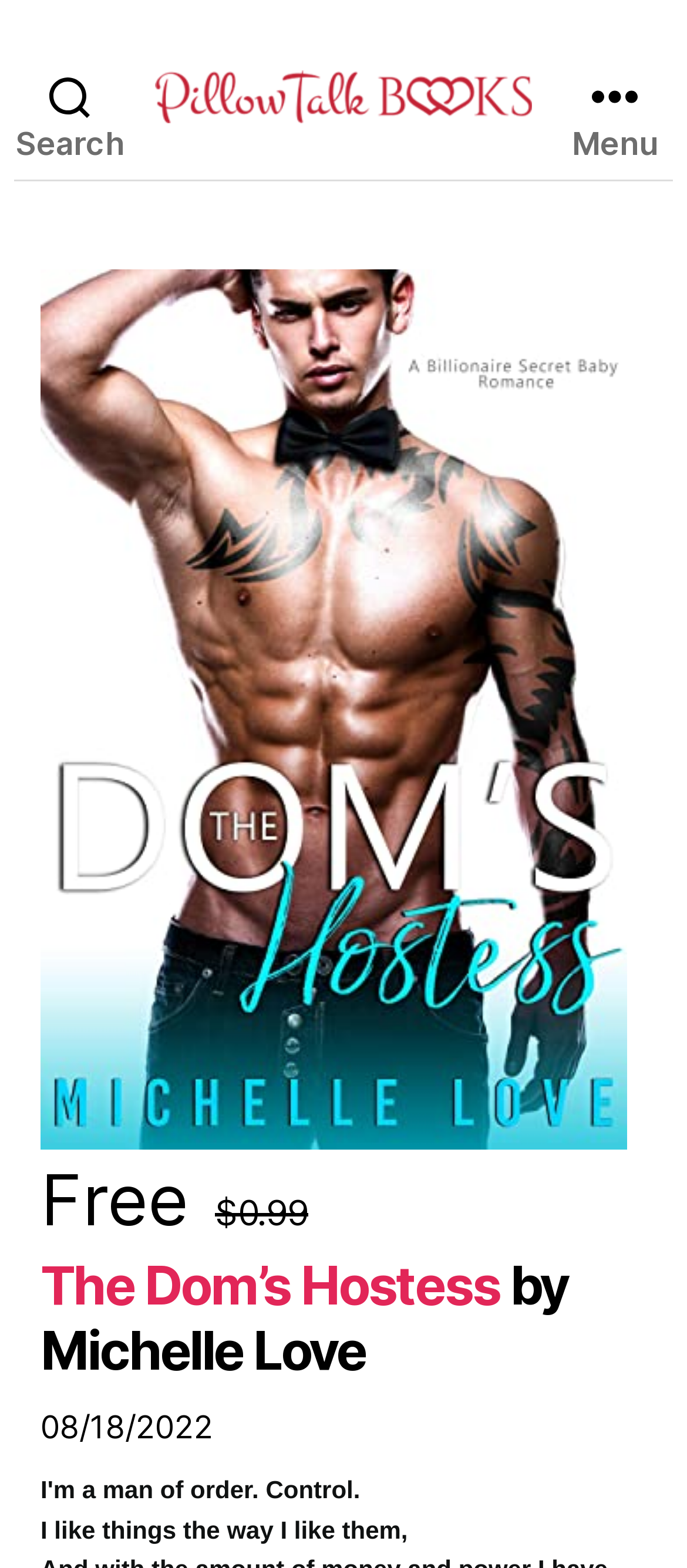Describe the webpage in detail, including text, images, and layout.

The webpage appears to be a book description page, specifically for "The Dom's Hostess" by Michelle Love. At the top left, there is a search button labeled "Search". Next to it, there is a link to "Pillow Talk Books" accompanied by an image with the same name. 

On the top right, there is a menu button. Below the menu button, there is a large image that takes up most of the page, likely the book cover, with the title "The Dom's Hostess". 

Above the book cover image, there is a label "Free" and a strikethrough price of "$0.99". The book title "The Dom's Hostess by Michelle Love" is displayed as a heading below the image. The publication date "08/18/2022" is shown below the title. 

At the bottom of the page, there is a quote from the book, "I like things the way I like them," which seems to be a key phrase or theme from the story. The quote is positioned below the book title and publication date.